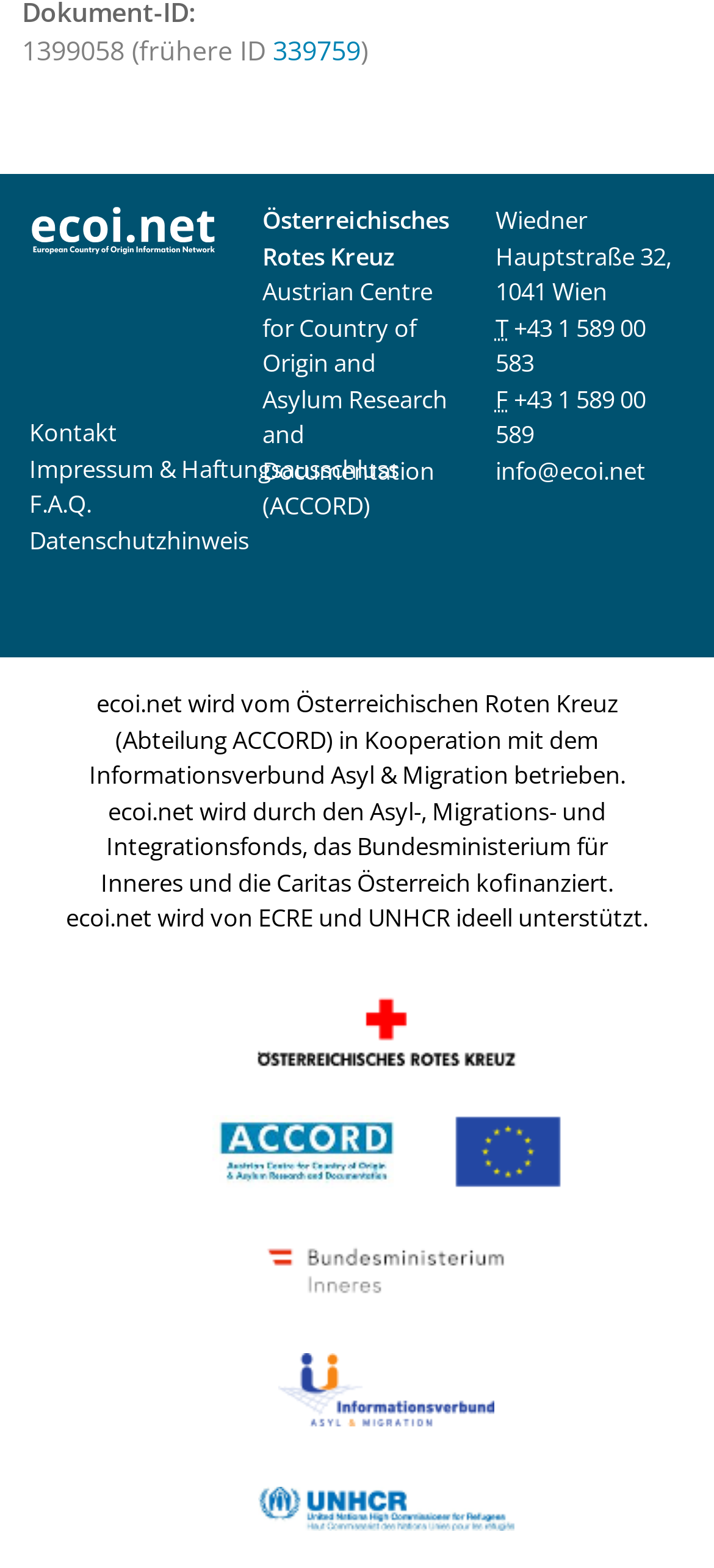From the given element description: "title="Österreichisches Rotes Kreuz"", find the bounding box for the UI element. Provide the coordinates as four float numbers between 0 and 1, in the order [left, top, right, bottom].

[0.356, 0.647, 0.726, 0.668]